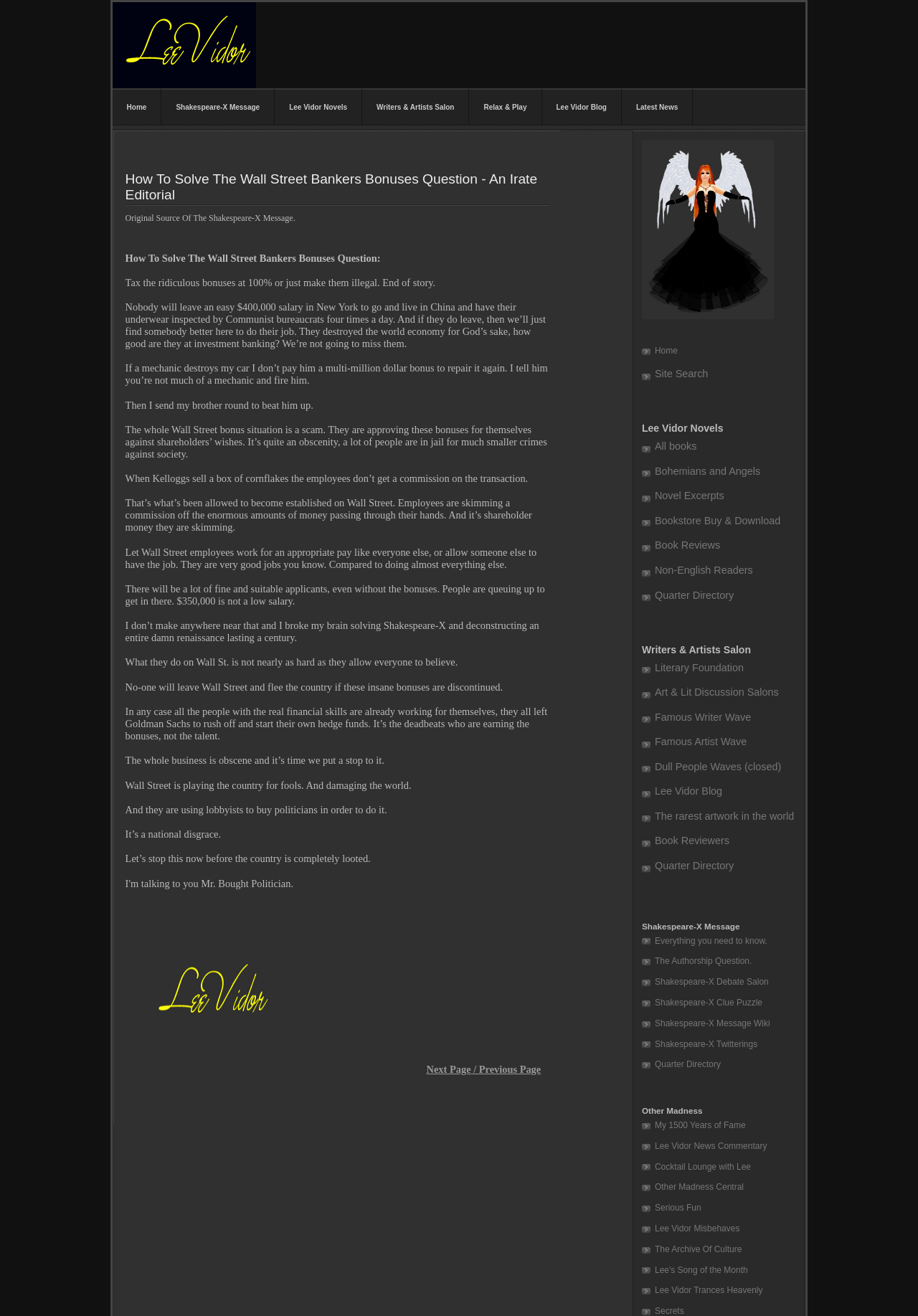Identify the bounding box coordinates of the specific part of the webpage to click to complete this instruction: "Click on the 'Home' link".

[0.122, 0.068, 0.176, 0.095]